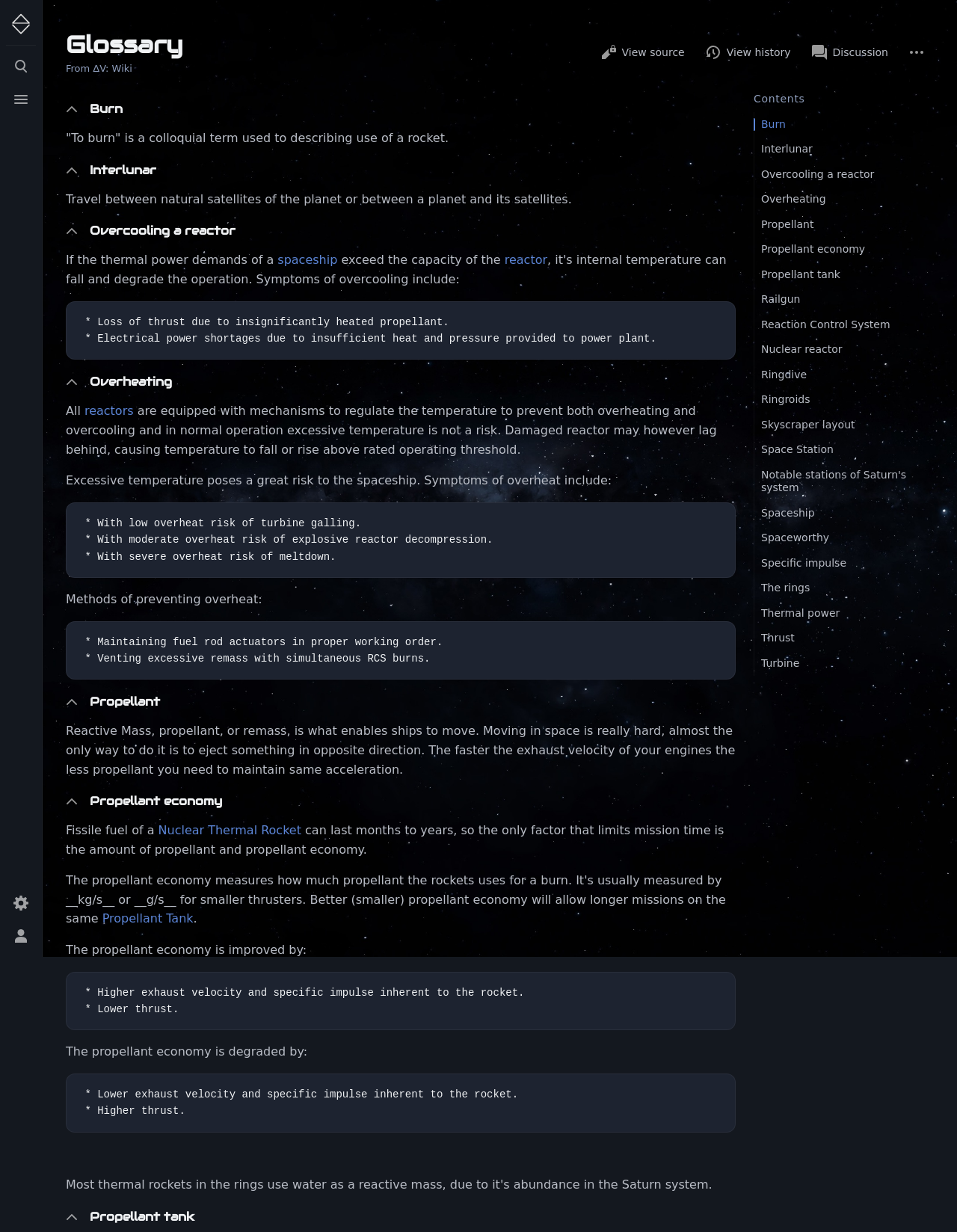Please provide a comprehensive response to the question below by analyzing the image: 
What is the main topic of this webpage?

Based on the webpage structure and content, it appears to be a glossary page that explains various terms related to space travel and technology, as indicated by the headings and descriptions on the page.